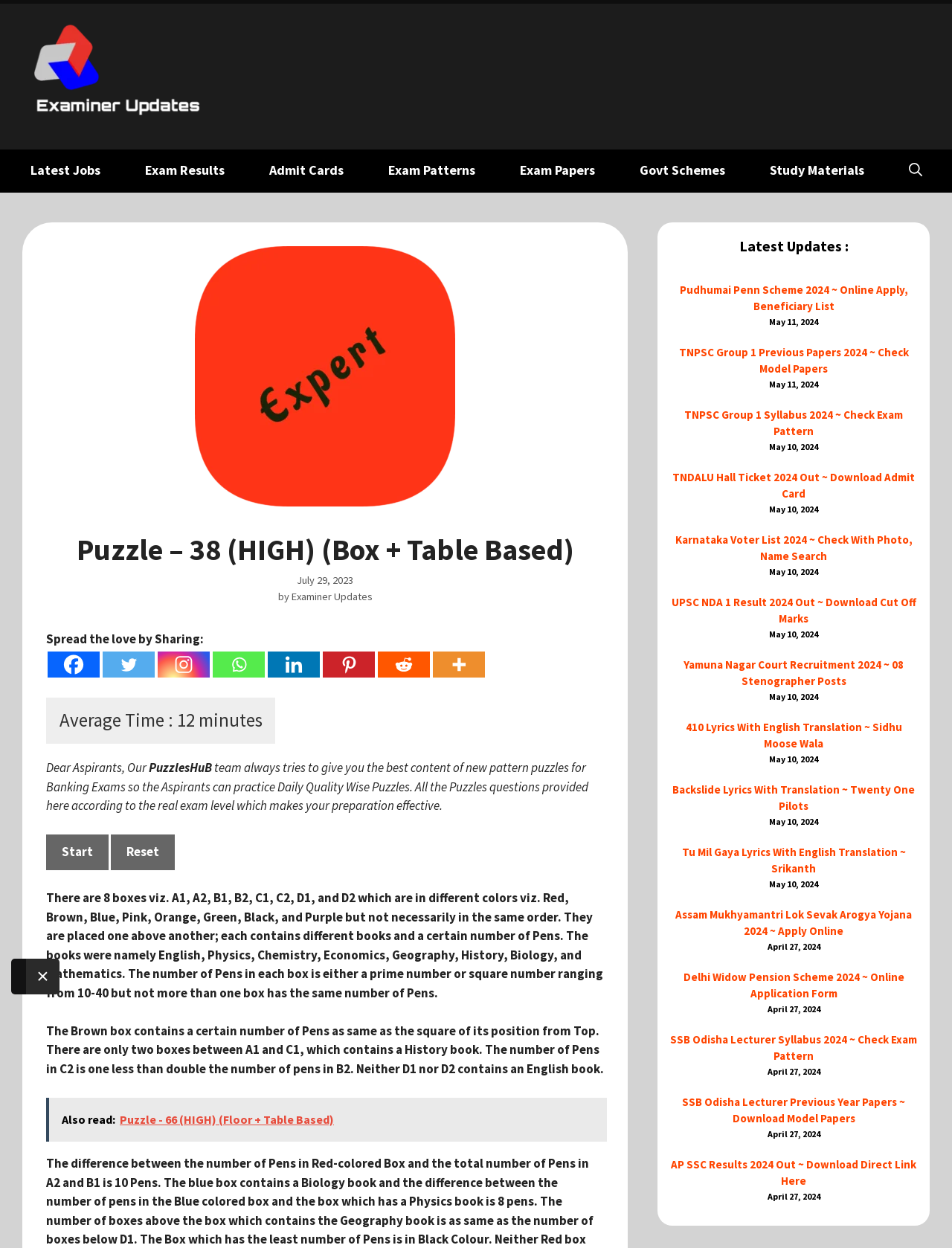Please examine the image and answer the question with a detailed explanation:
How many boxes are there in the puzzle?

The puzzle description mentions that there are 8 boxes viz. A1, A2, B1, B2, C1, C2, D1, and D2 which are in different colors.